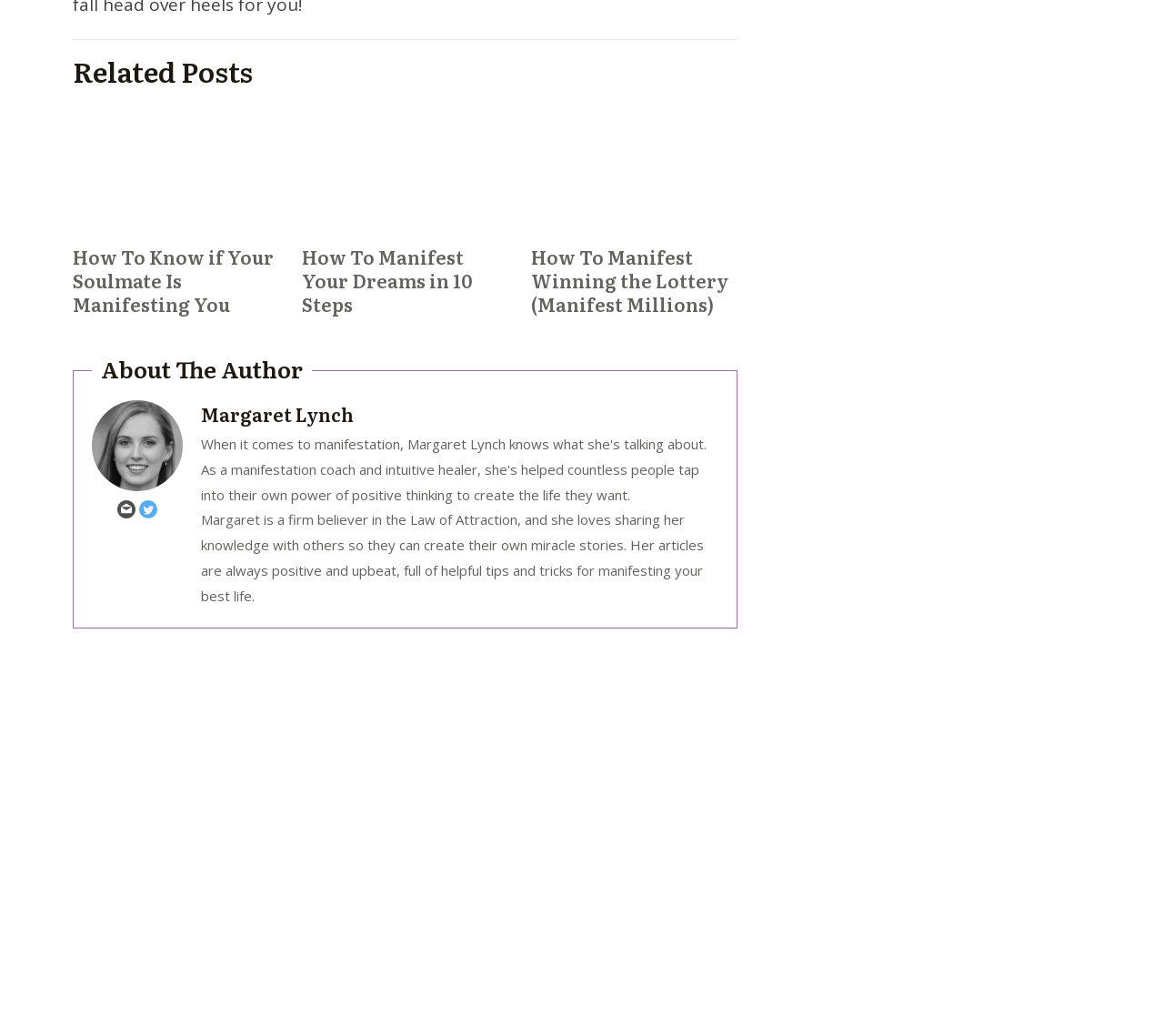Identify the bounding box for the UI element that is described as follows: "Privacy Policy".

[0.256, 0.852, 0.329, 0.869]